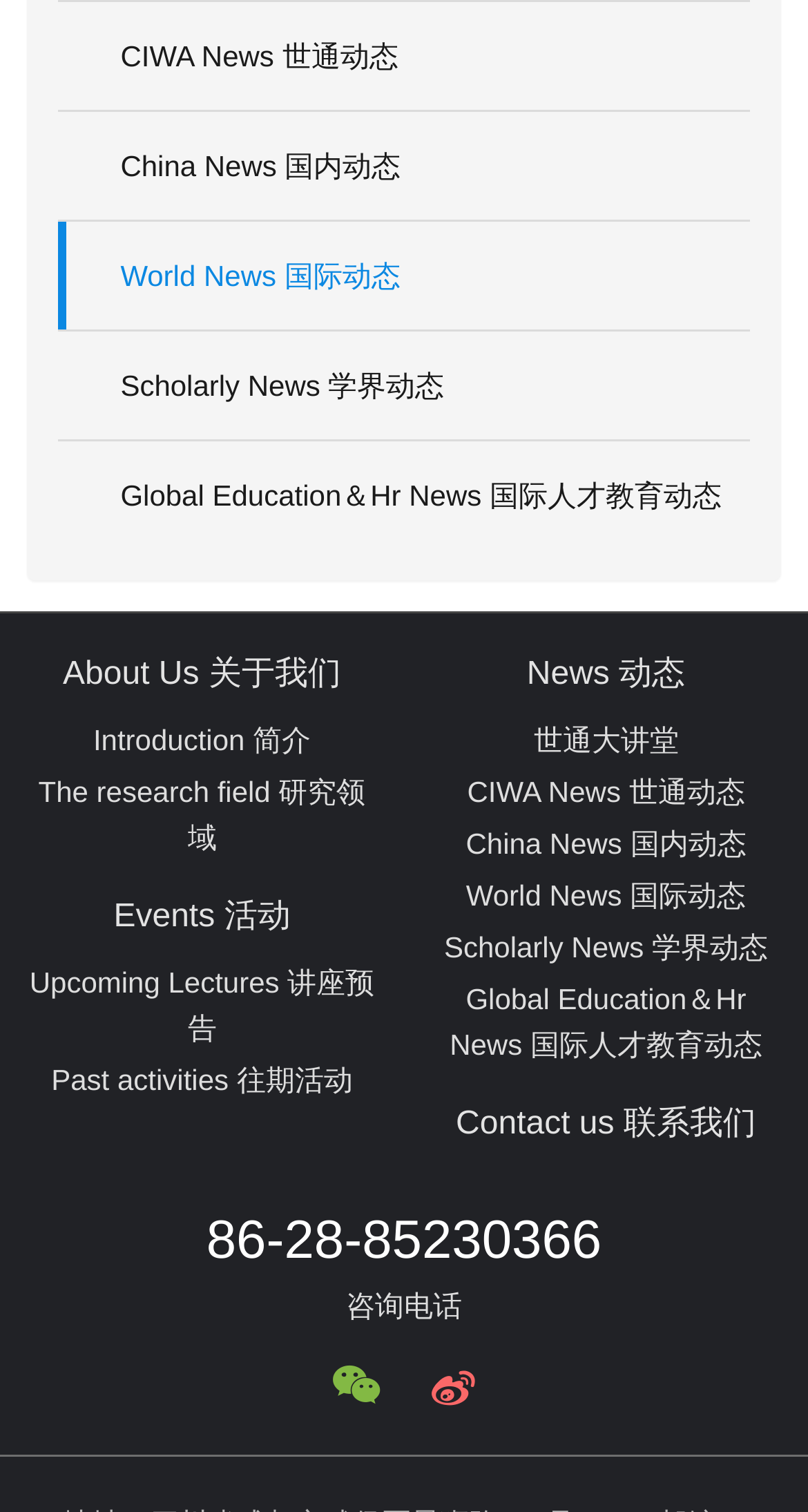Determine the bounding box coordinates for the area you should click to complete the following instruction: "View CIWA News".

[0.072, 0.001, 0.928, 0.072]